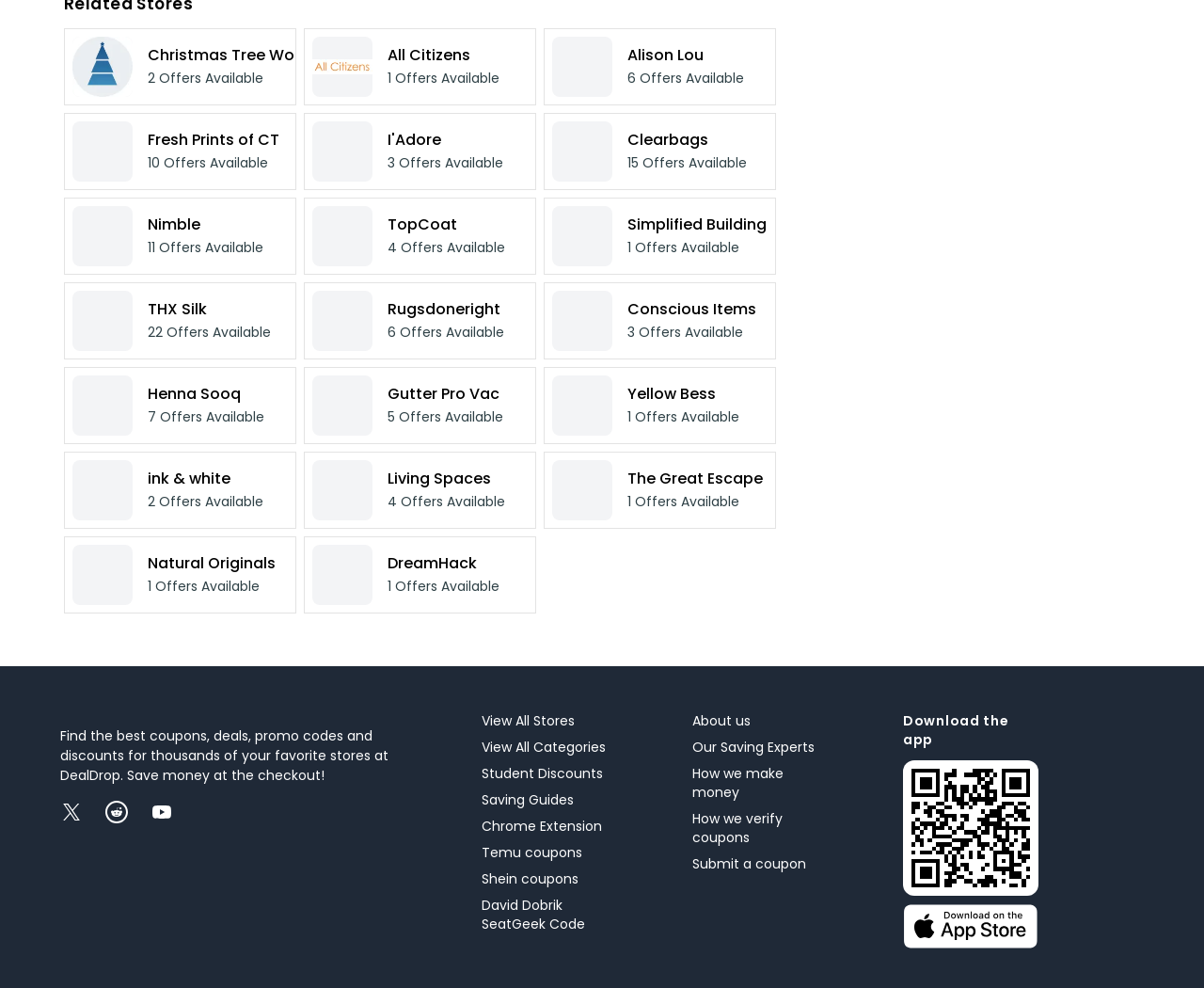Show me the bounding box coordinates of the clickable region to achieve the task as per the instruction: "View offers from Alison Lou".

[0.521, 0.045, 0.585, 0.067]